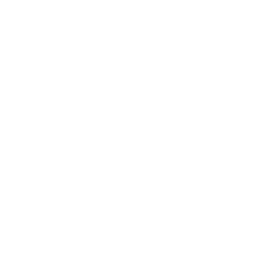Give an elaborate caption for the image.

The image features a well-designed arrow icon, often used in digital content to indicate direction or guide users to related information. This particular arrow appears sleek and modern, presented in a simplistic black outline that emphasizes clarity and usability. It is likely intended to enhance navigation on a website, possibly linking to sections such as photography services or blog content provided by Amber Watkins Photography. The overall aesthetic complements the site's elegant theme, aligning with the content's focus on wedding planning and fine art photography.